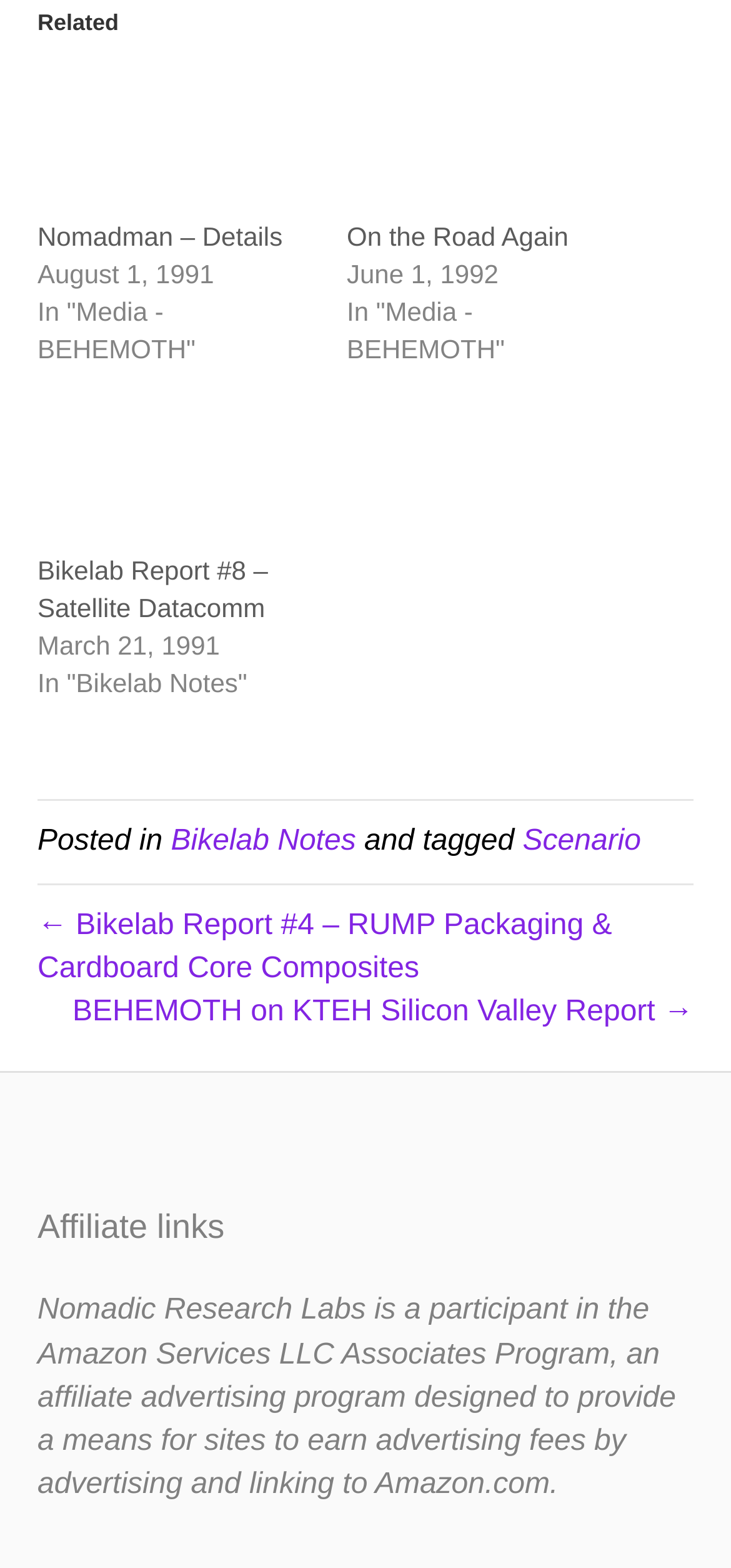Can you find the bounding box coordinates for the element to click on to achieve the instruction: "Learn about Microsoft careers"?

None